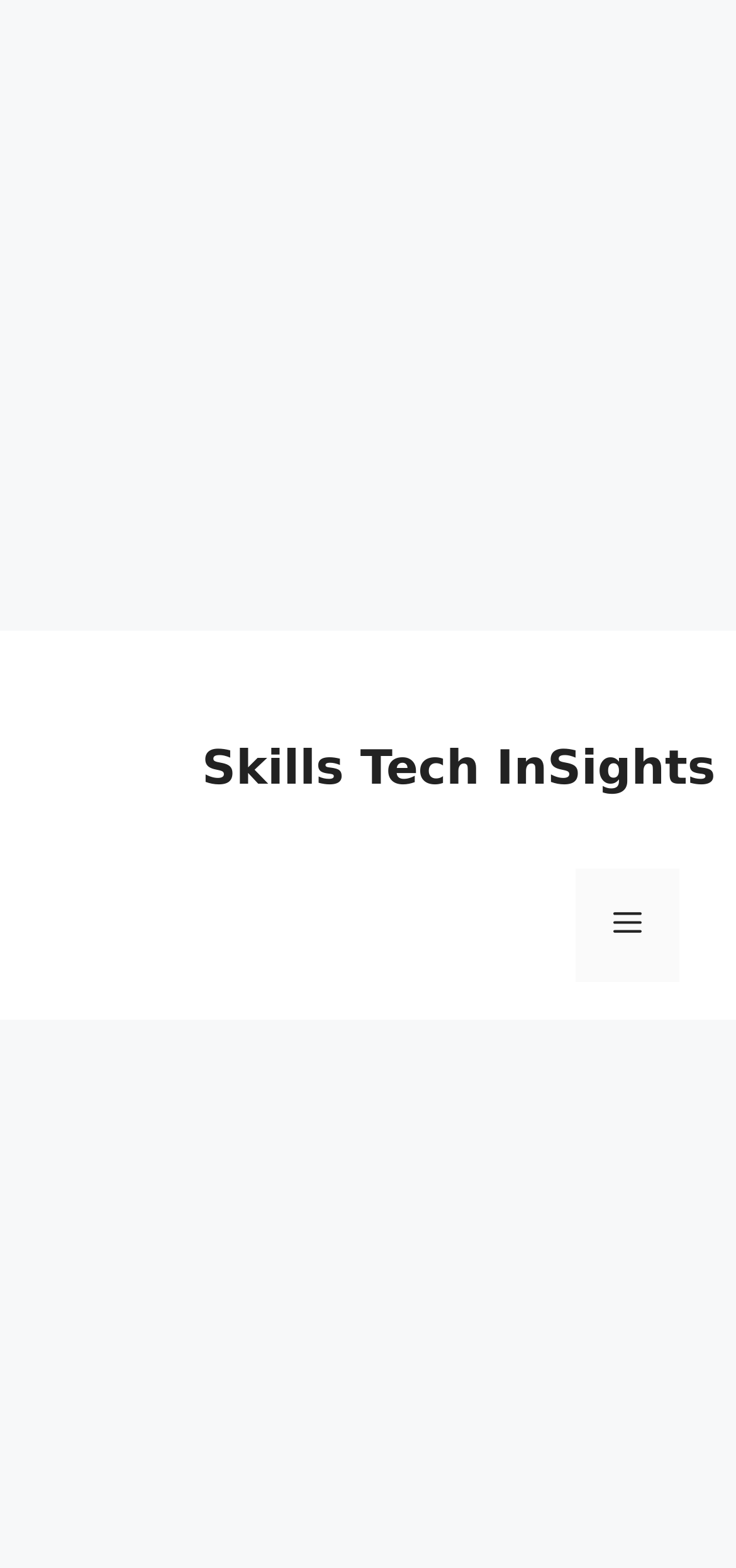Use a single word or phrase to answer the question: How many links are there in the banner section?

2